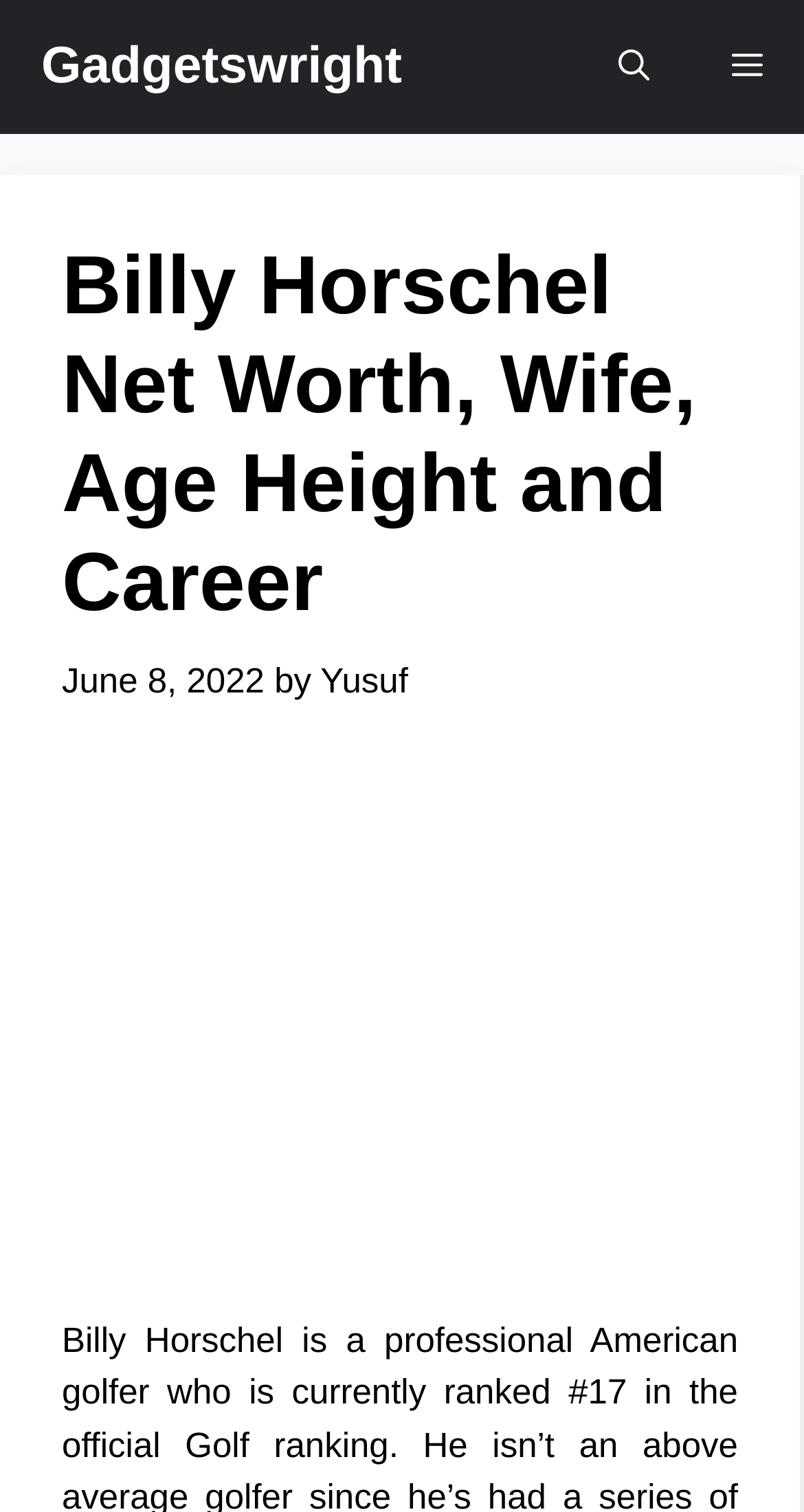Determine the webpage's heading and output its text content.

Billy Horschel Net Worth, Wife, Age Height and Career